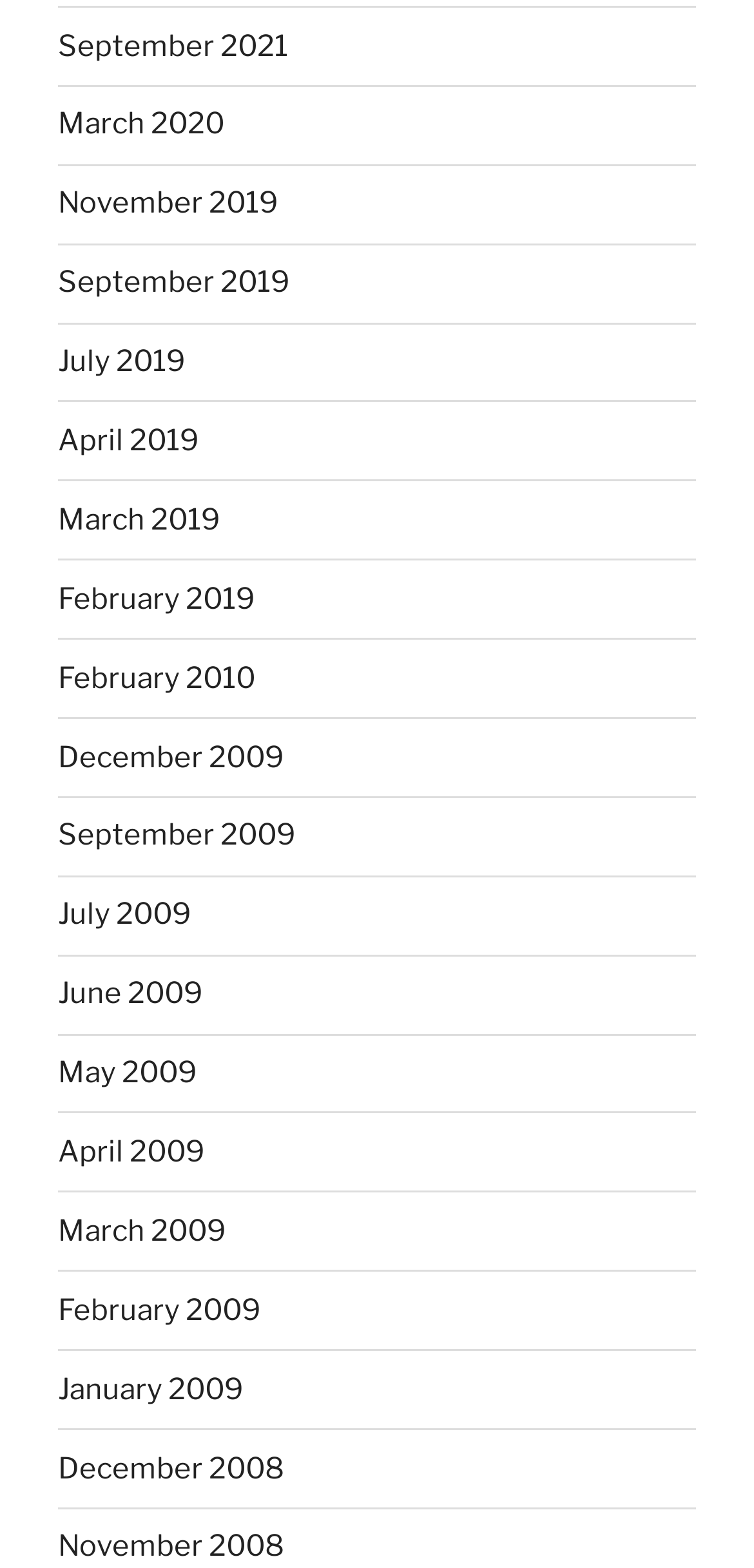Please identify the bounding box coordinates of the clickable area that will fulfill the following instruction: "view September 2021". The coordinates should be in the format of four float numbers between 0 and 1, i.e., [left, top, right, bottom].

[0.077, 0.018, 0.382, 0.04]